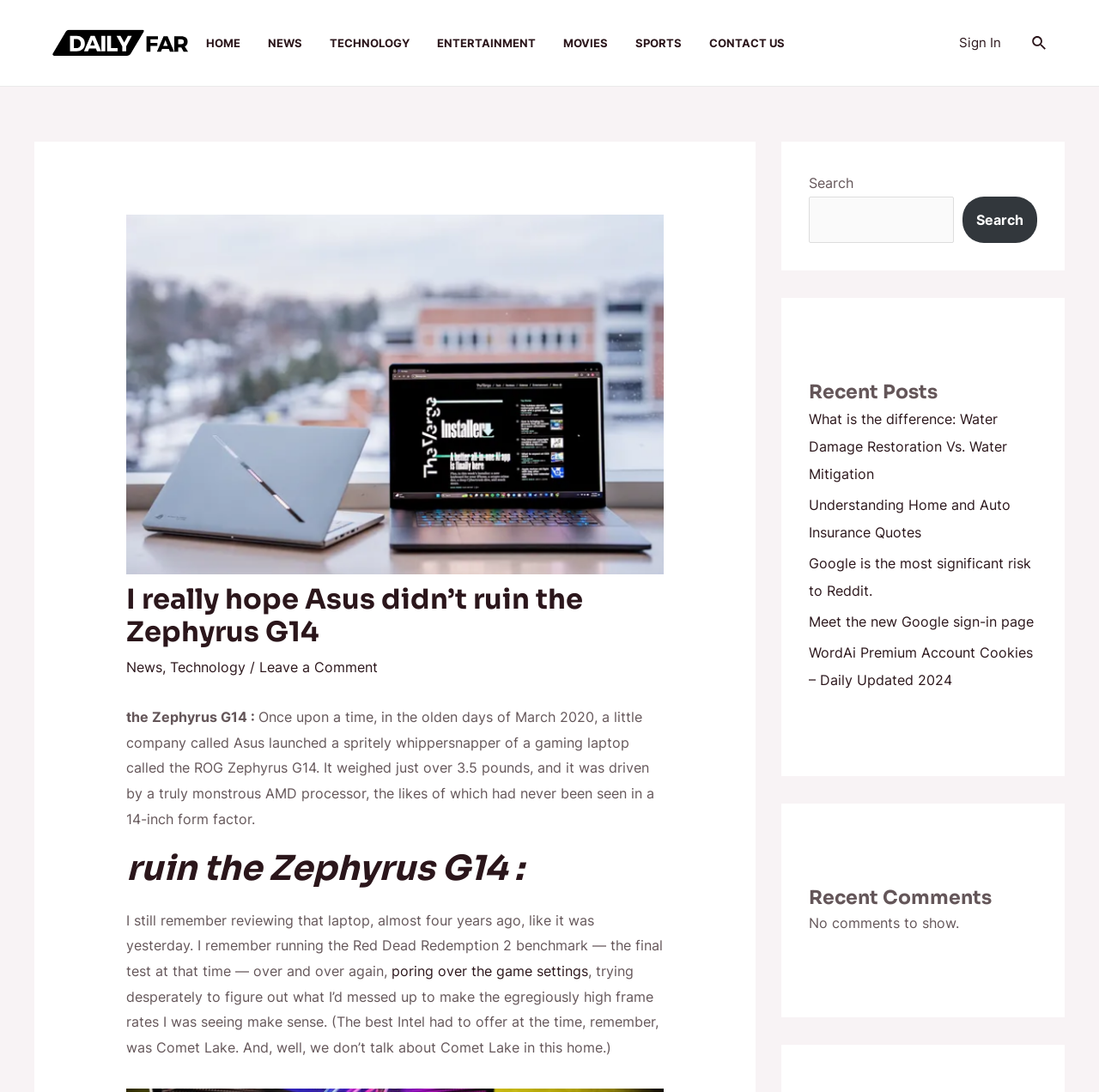Find and specify the bounding box coordinates that correspond to the clickable region for the instruction: "Read the 'What is the difference: Water Damage Restoration Vs. Water Mitigation' article".

[0.736, 0.376, 0.916, 0.442]